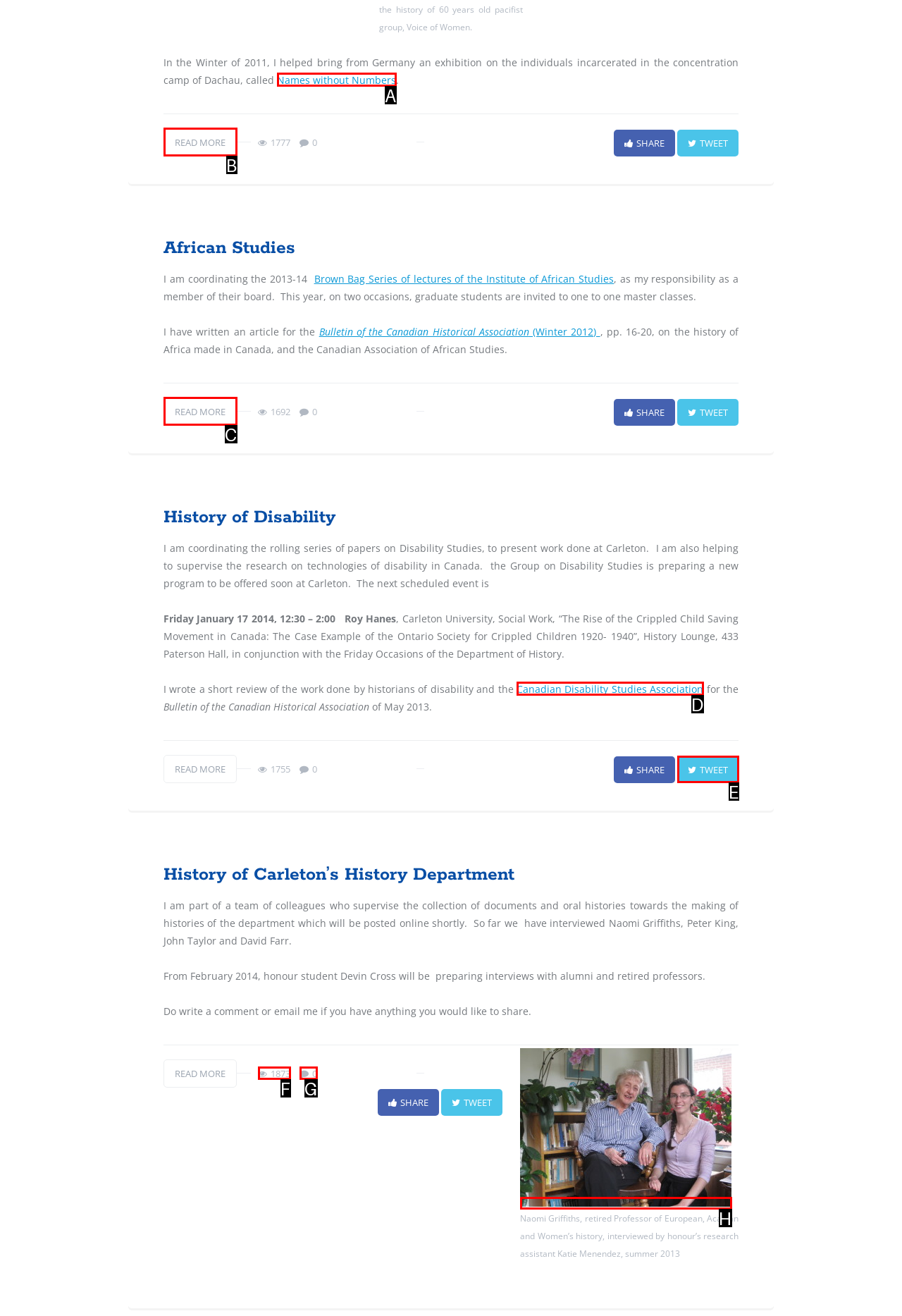Choose the letter of the UI element that aligns with the following description: Read More
State your answer as the letter from the listed options.

C